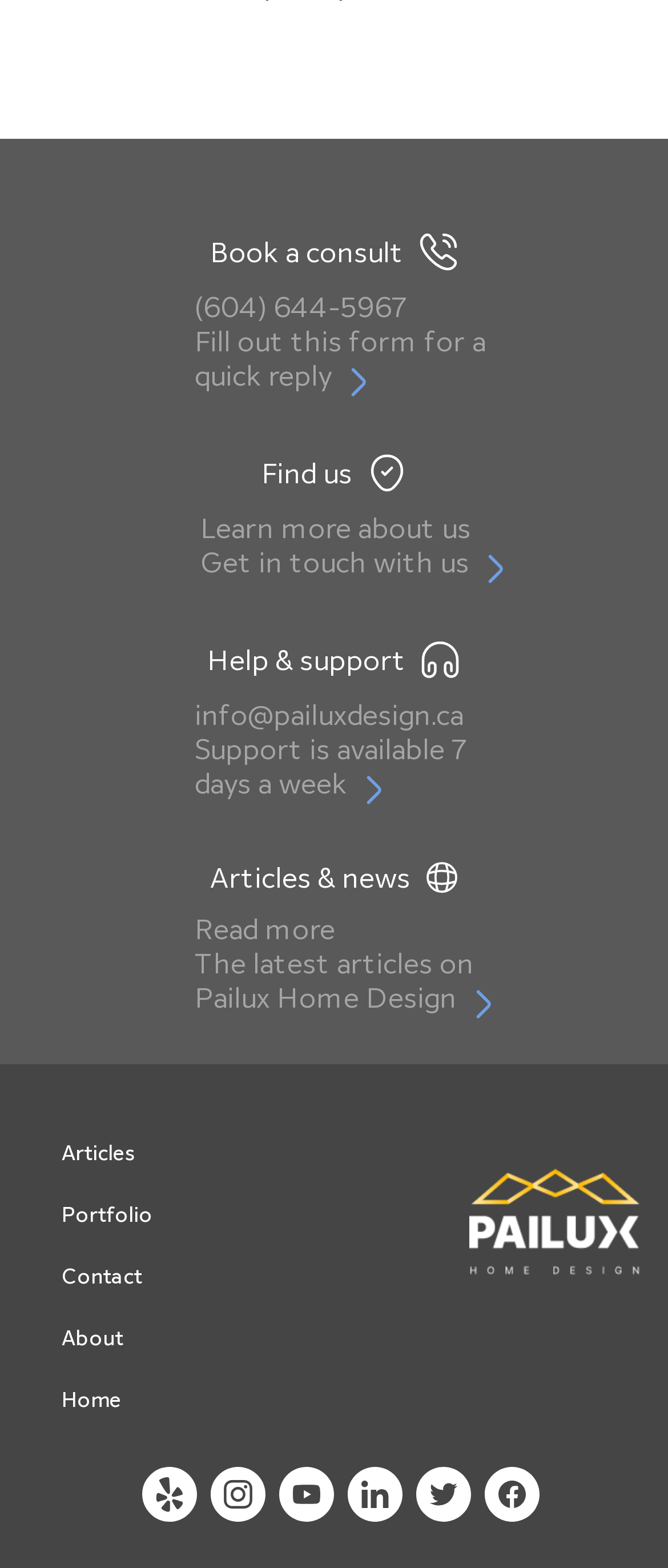Identify the bounding box coordinates for the UI element described as follows: About. Use the format (top-left x, top-left y, bottom-right x, bottom-right y) and ensure all values are floating point numbers between 0 and 1.

[0.092, 0.845, 0.185, 0.861]